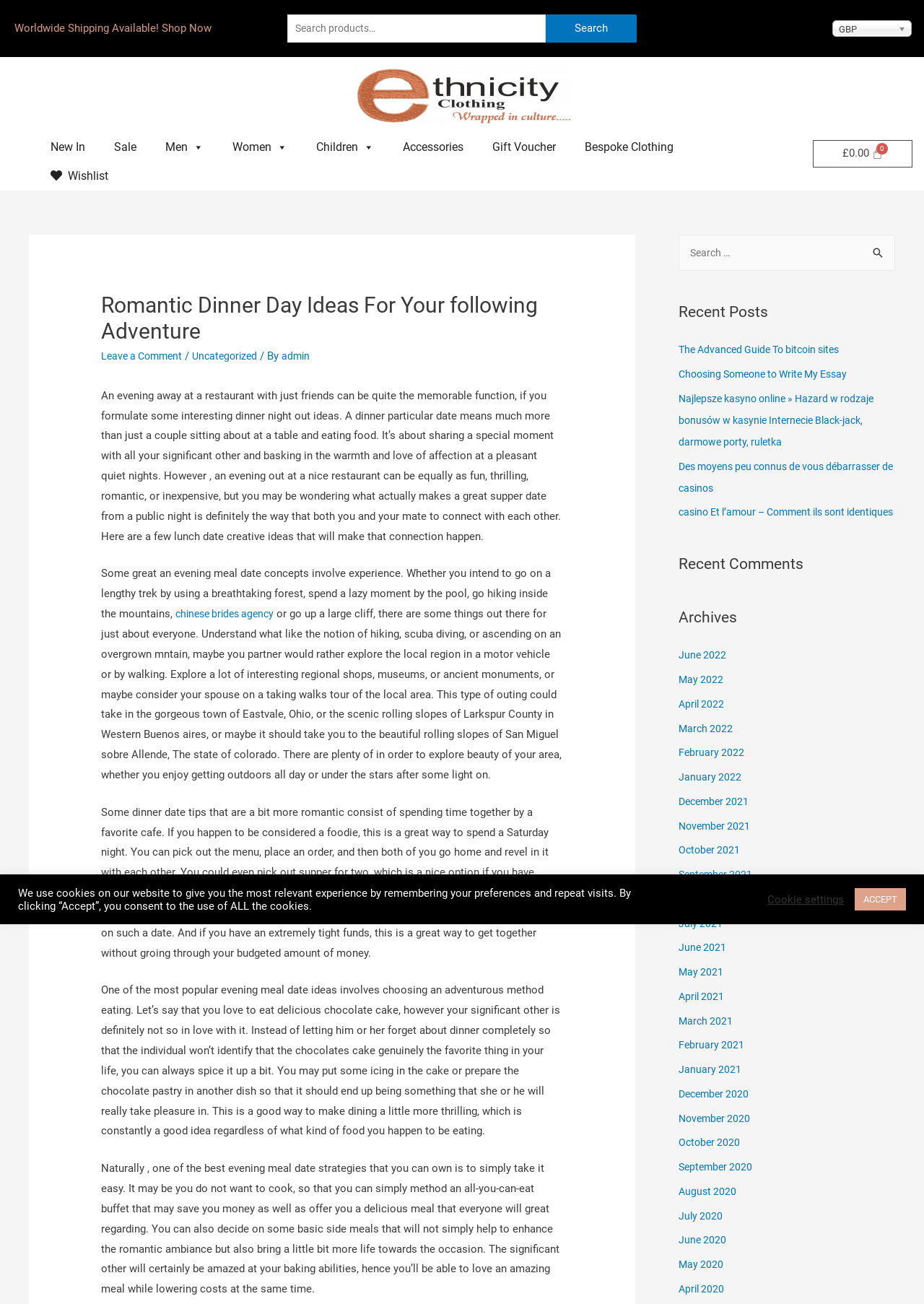Find the bounding box coordinates for the area that must be clicked to perform this action: "View recent posts".

[0.734, 0.234, 0.969, 0.251]